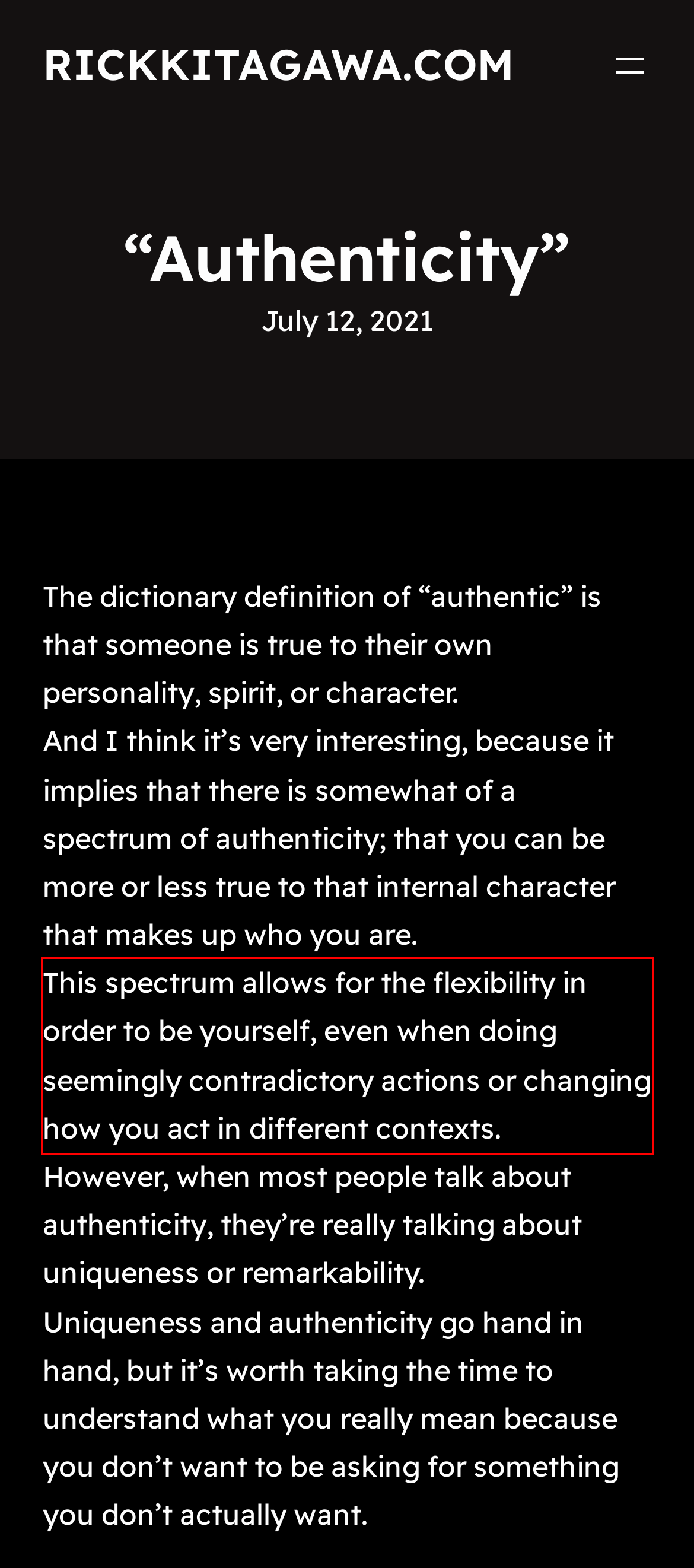The screenshot provided shows a webpage with a red bounding box. Apply OCR to the text within this red bounding box and provide the extracted content.

This spectrum allows for the flexibility in order to be yourself, even when doing seemingly contradictory actions or changing how you act in different contexts.